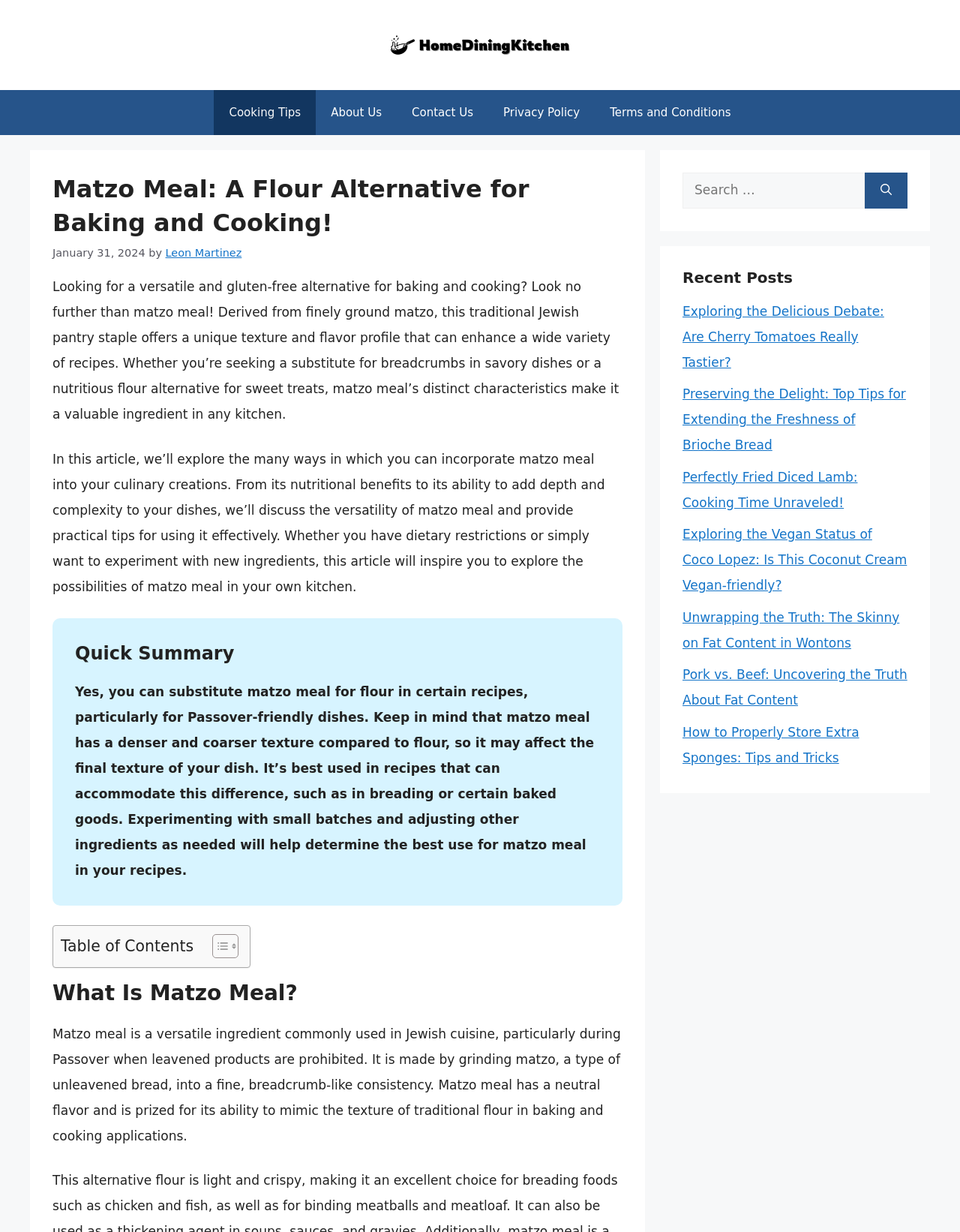Locate the bounding box of the UI element based on this description: "Contact Us". Provide four float numbers between 0 and 1 as [left, top, right, bottom].

[0.413, 0.073, 0.509, 0.11]